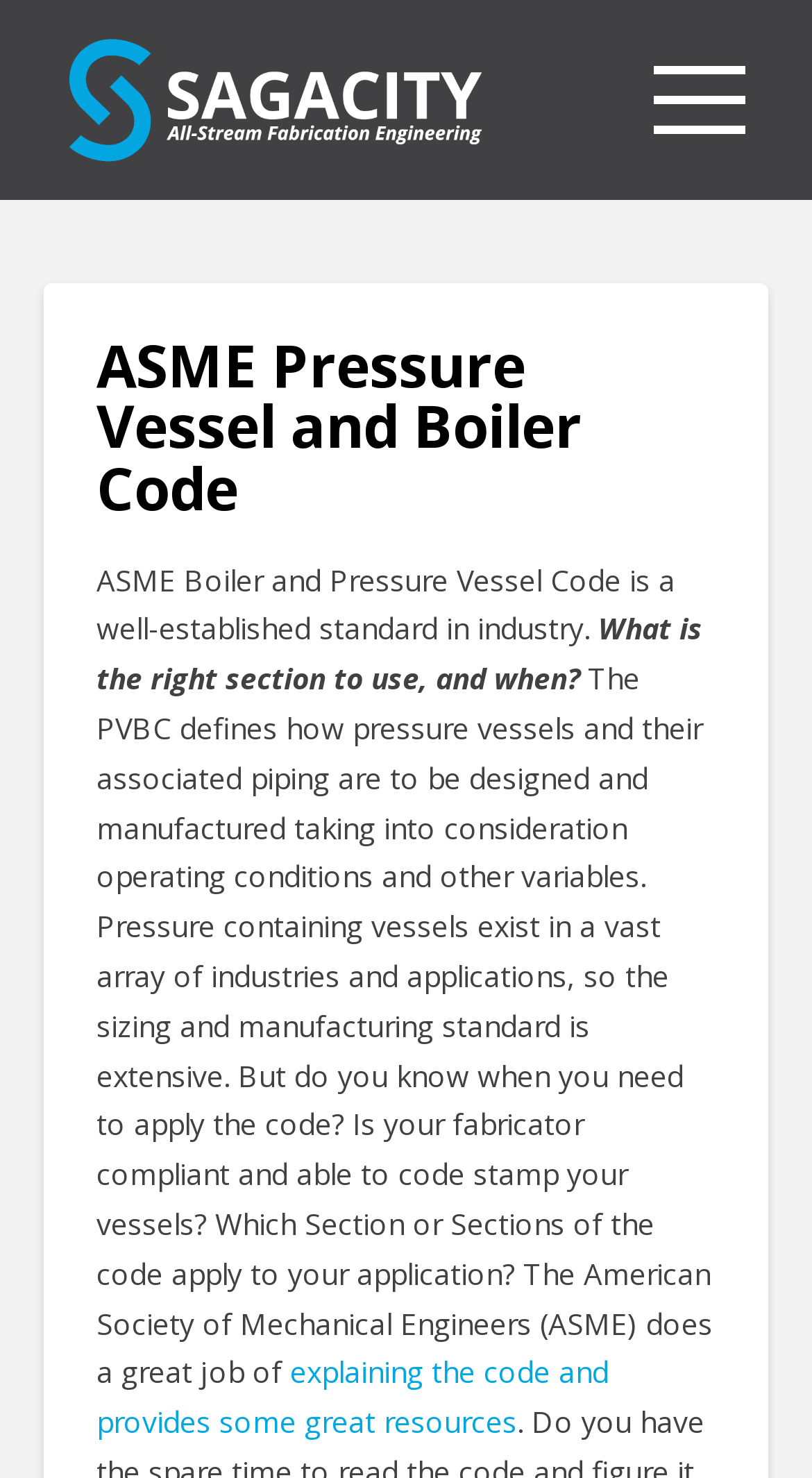Extract the bounding box coordinates of the UI element described: "aria-label="Toggle Off Canvas Content"". Provide the coordinates in the format [left, top, right, bottom] with values ranging from 0 to 1.

[0.805, 0.034, 0.918, 0.101]